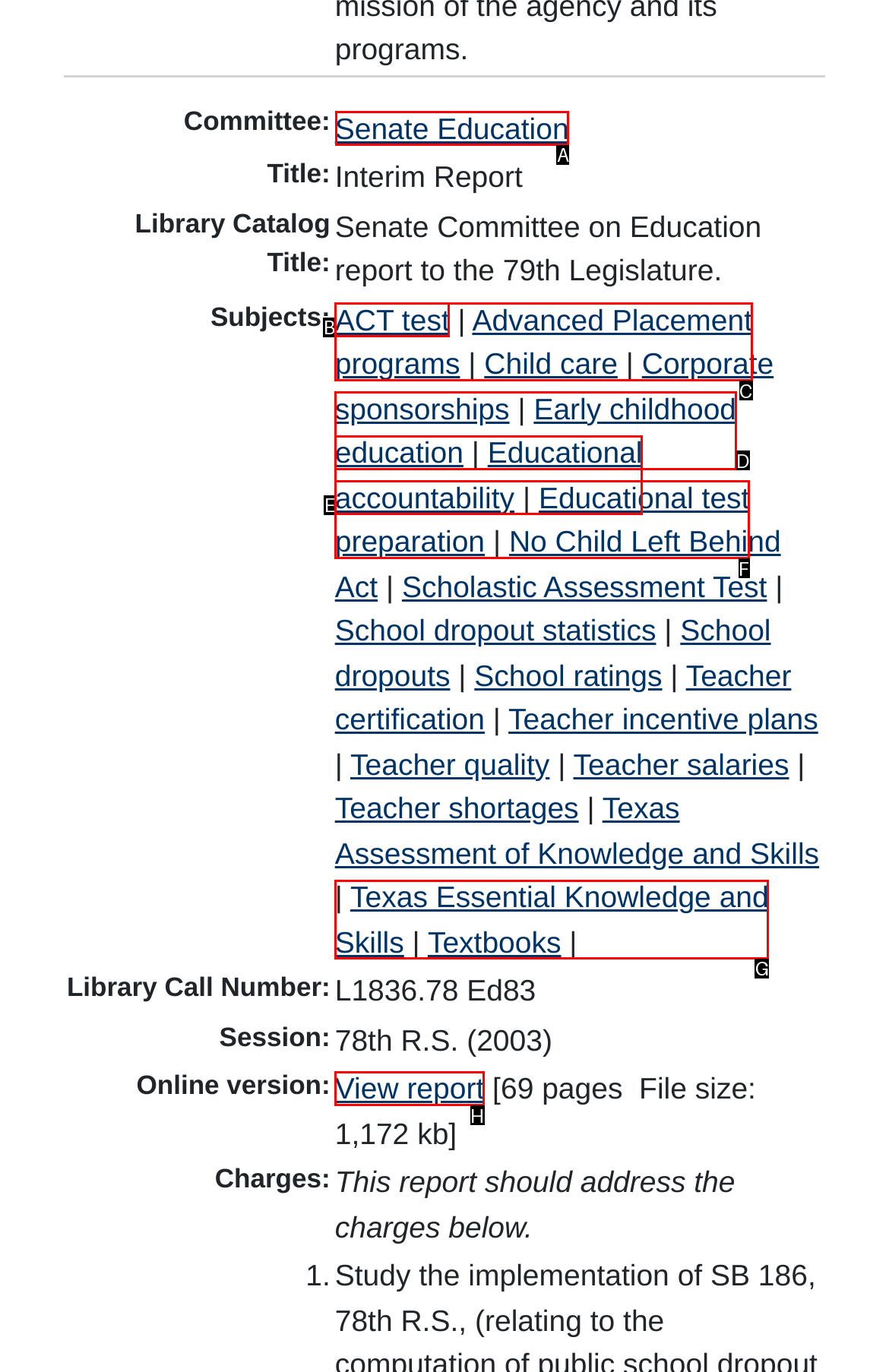Indicate which HTML element you need to click to complete the task: Go to Senate Education. Provide the letter of the selected option directly.

A